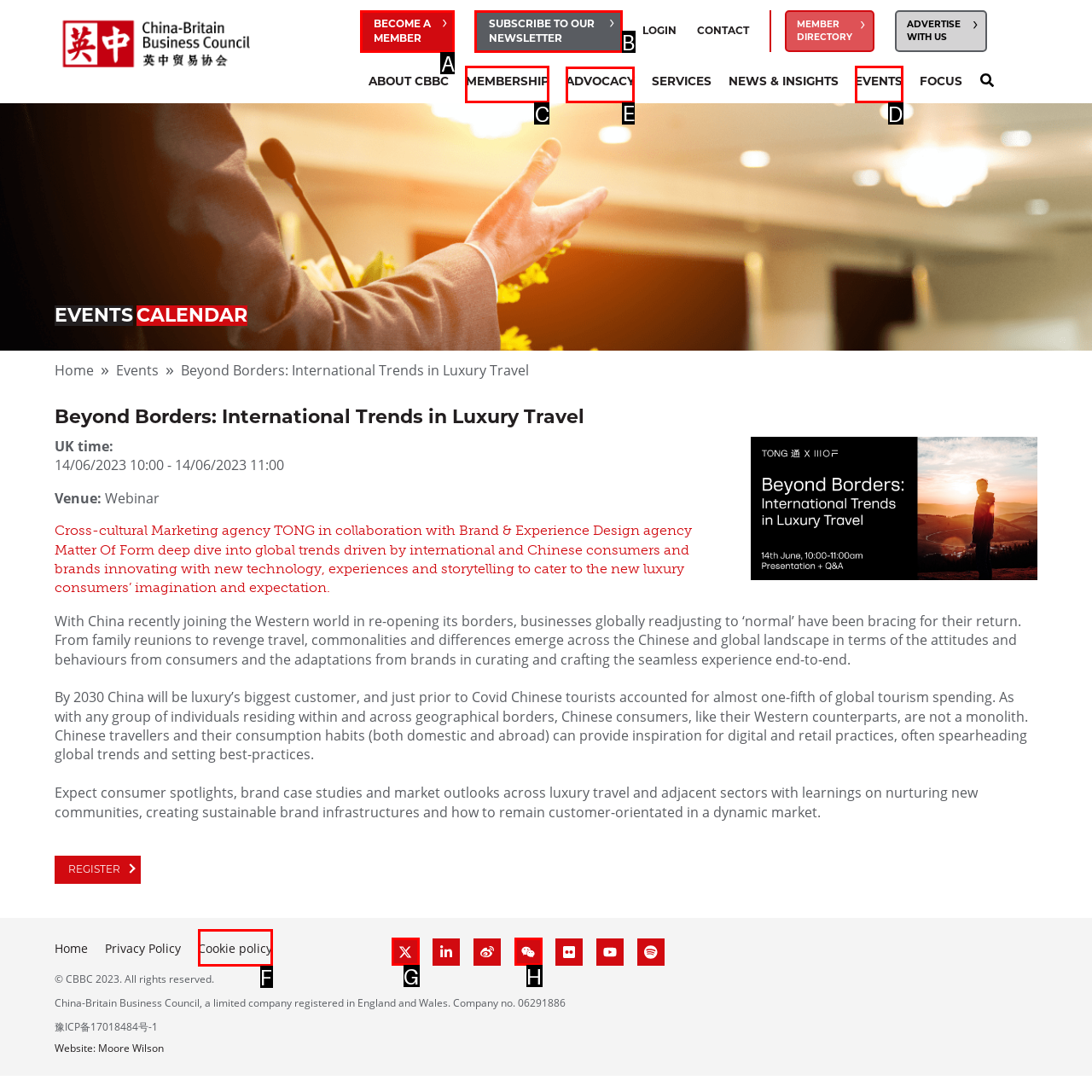For the task: Read more about 'ADVOCACY', tell me the letter of the option you should click. Answer with the letter alone.

E